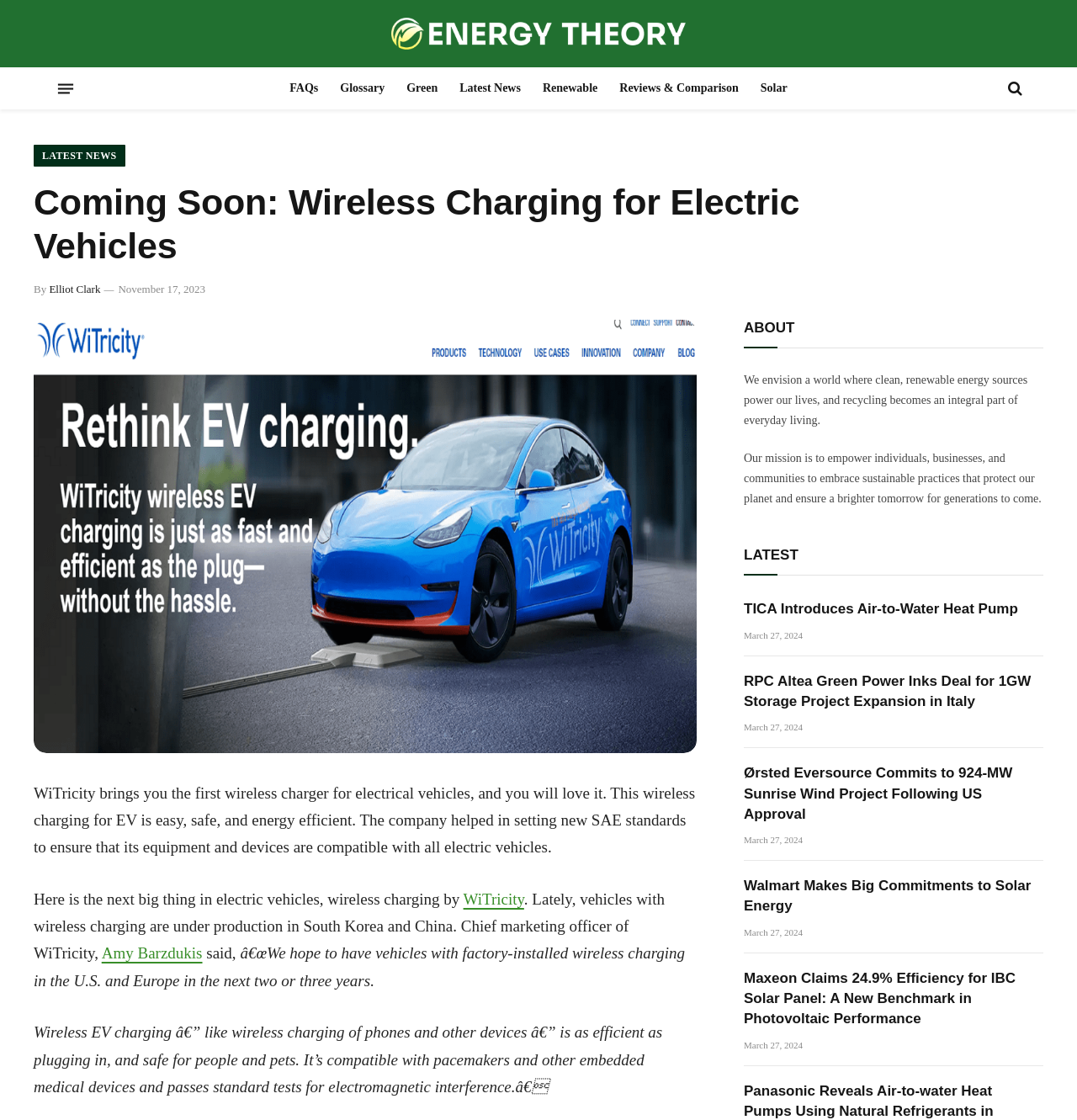Predict the bounding box coordinates of the area that should be clicked to accomplish the following instruction: "Check the 'Glossary'". The bounding box coordinates should consist of four float numbers between 0 and 1, i.e., [left, top, right, bottom].

[0.306, 0.061, 0.367, 0.097]